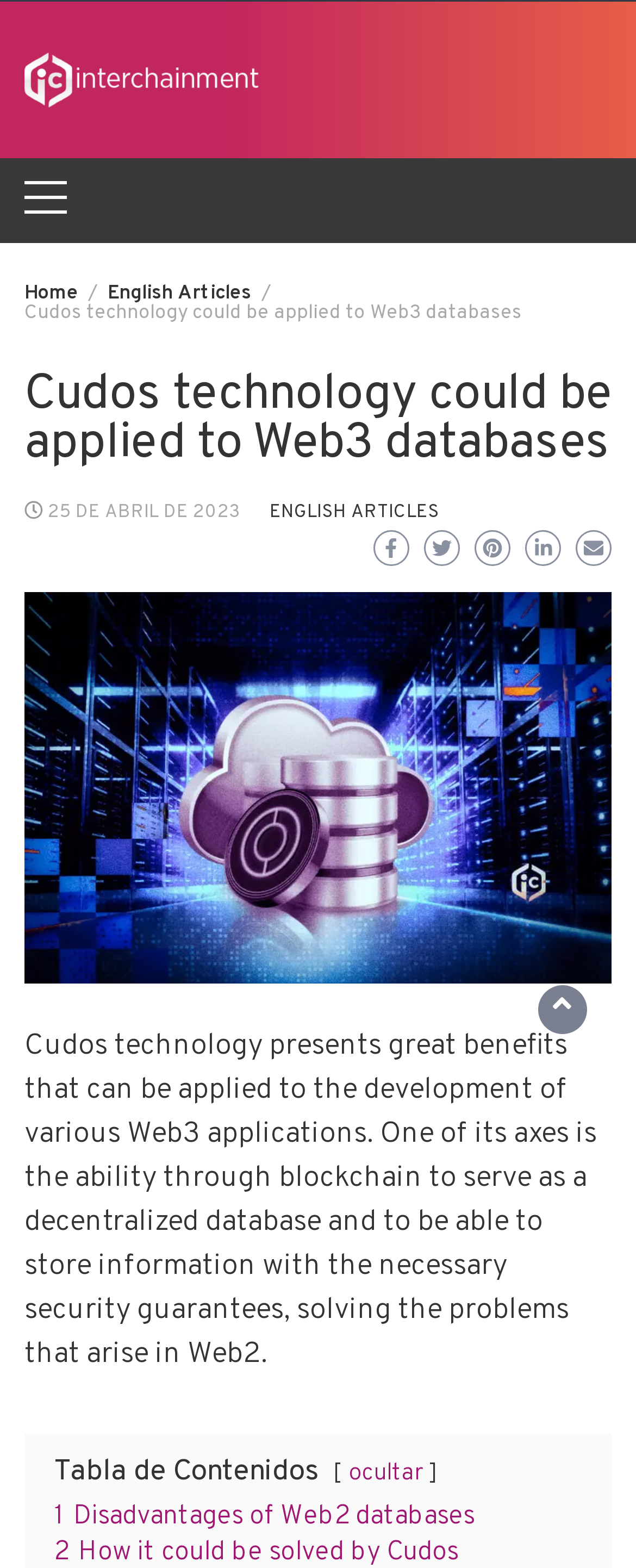Locate the bounding box of the UI element with the following description: "veterinarysnakebite911.com".

None